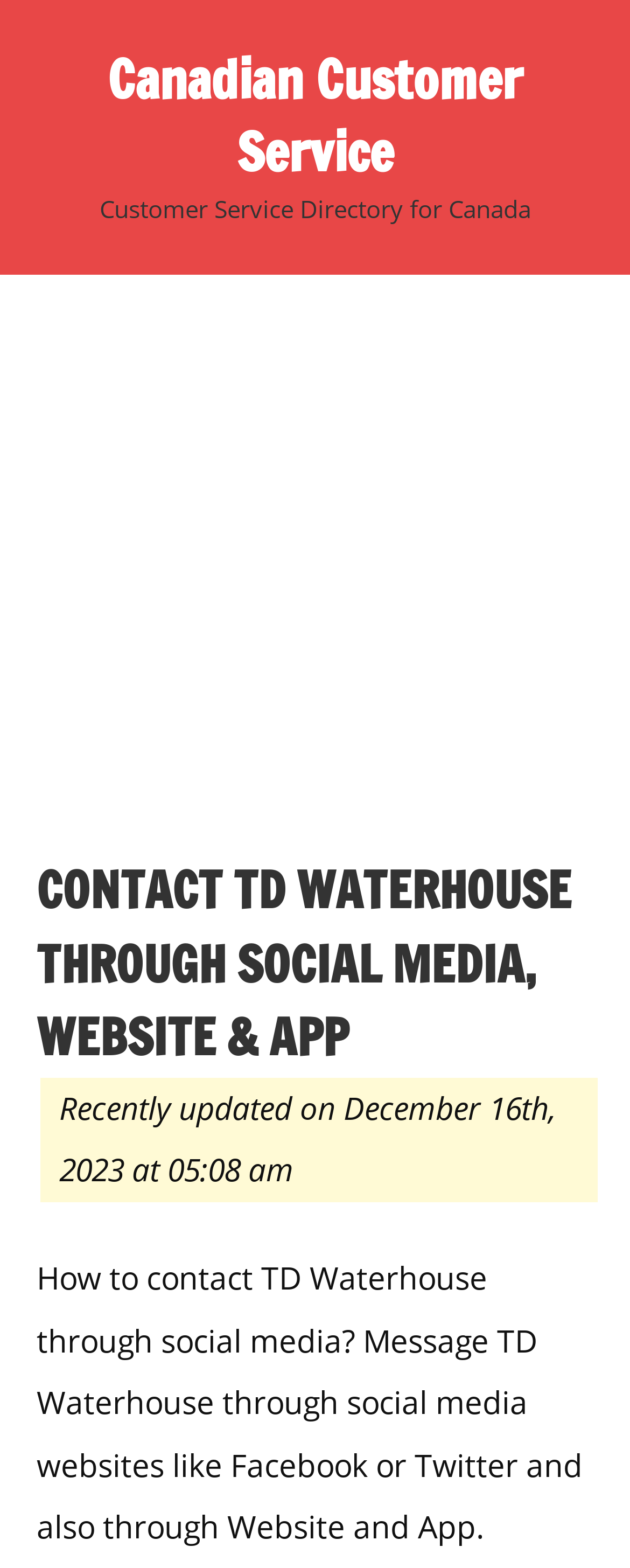Please provide the bounding box coordinates for the UI element as described: "aria-label="Advertisement" name="aswift_1" title="Advertisement"". The coordinates must be four floats between 0 and 1, represented as [left, top, right, bottom].

[0.0, 0.204, 1.0, 0.539]